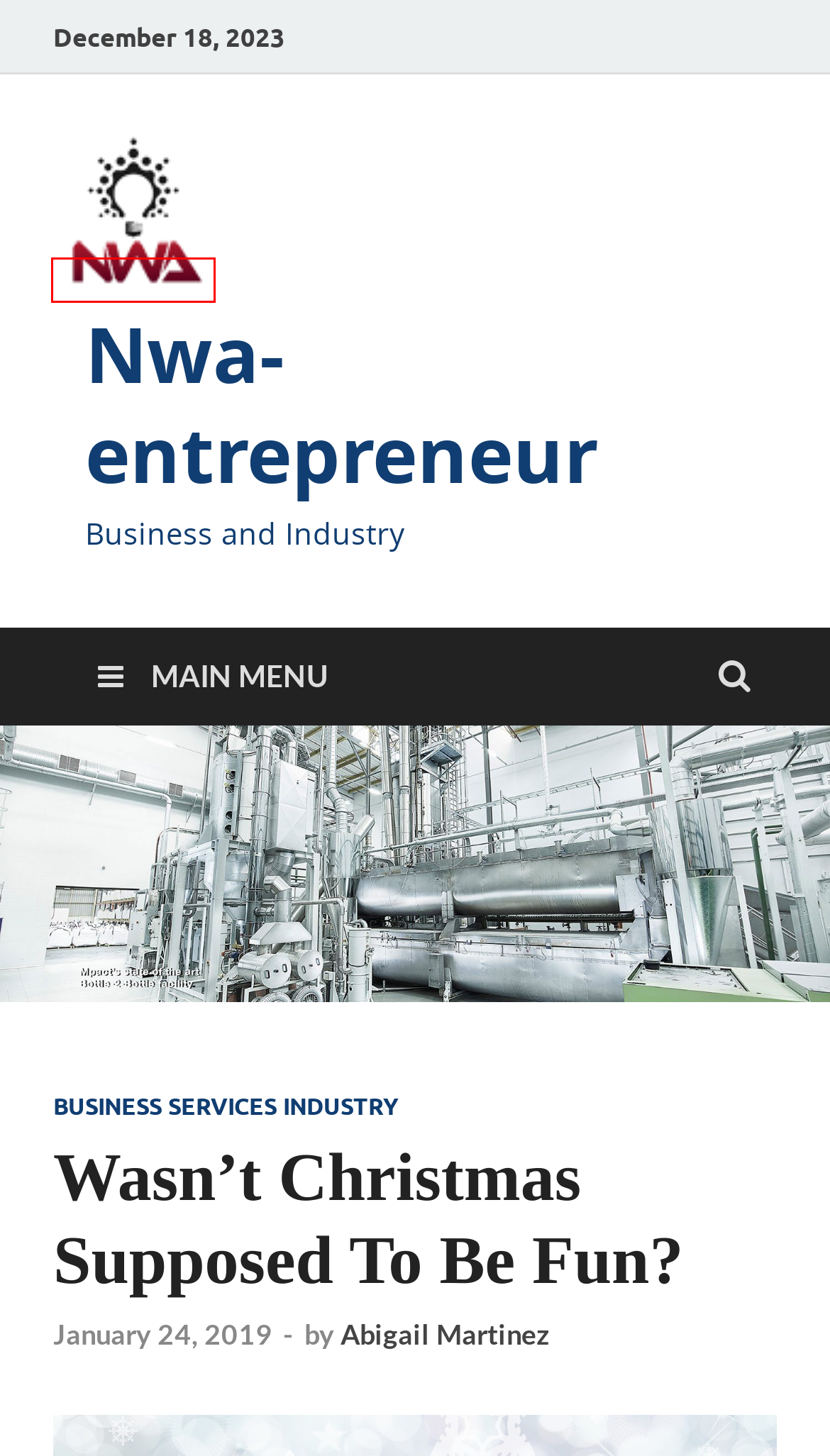Examine the screenshot of a webpage with a red bounding box around a specific UI element. Identify which webpage description best matches the new webpage that appears after clicking the element in the red bounding box. Here are the candidates:
A. Small Business Banking | Nwa-entrepreneur
B. nwaentrepreneur.com
C. Business Services Industry | Nwa-entrepreneur
D. Abigail Martinez | Nwa-entrepreneur
E. Home Business Insurance | Nwa-entrepreneur
F. HitMag WordPress Theme
G. Mastering Listed Options: Essential Techniques for Experienced Traders | Nwa-entrepreneur
H. Benefits Brokers Keeping an Eye on Possible Medicare Changes | Nwa-entrepreneur

B